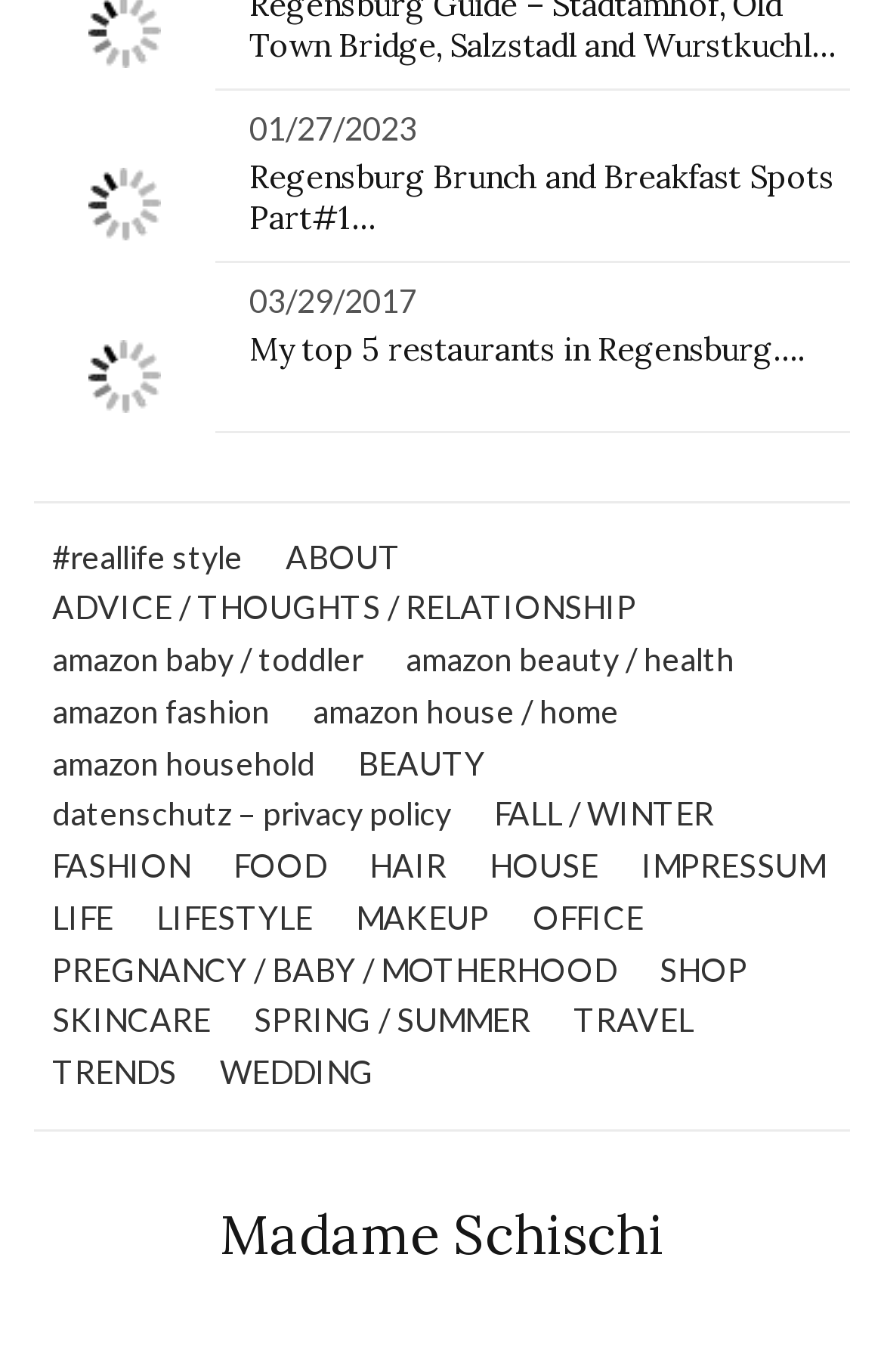From the webpage screenshot, predict the bounding box coordinates (top-left x, top-left y, bottom-right x, bottom-right y) for the UI element described here: HOUSE

[0.554, 0.613, 0.677, 0.651]